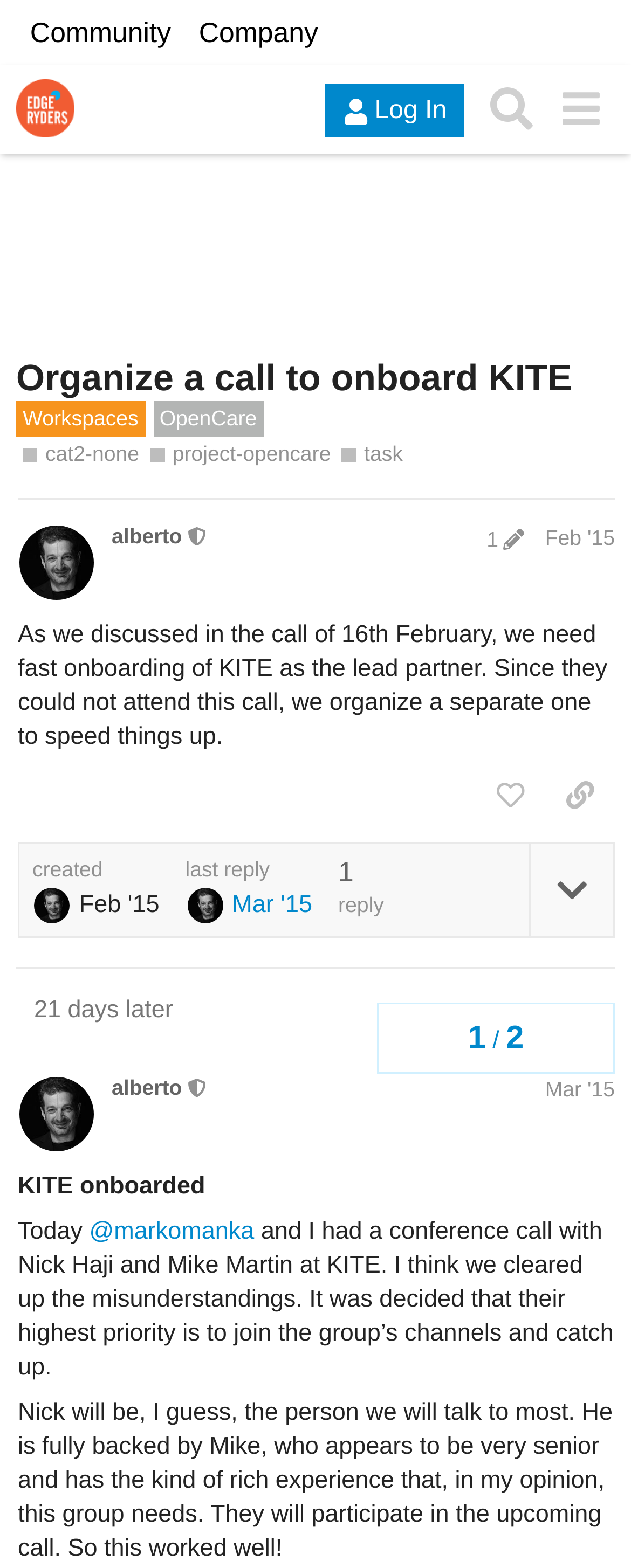Please provide a comprehensive response to the question based on the details in the image: What is the name of the person who had a conference call with Nick Haji and Mike Martin?

I read the text in the post and found the mention of '@markomanka' as the person who had a conference call with Nick Haji and Mike Martin at KITE.